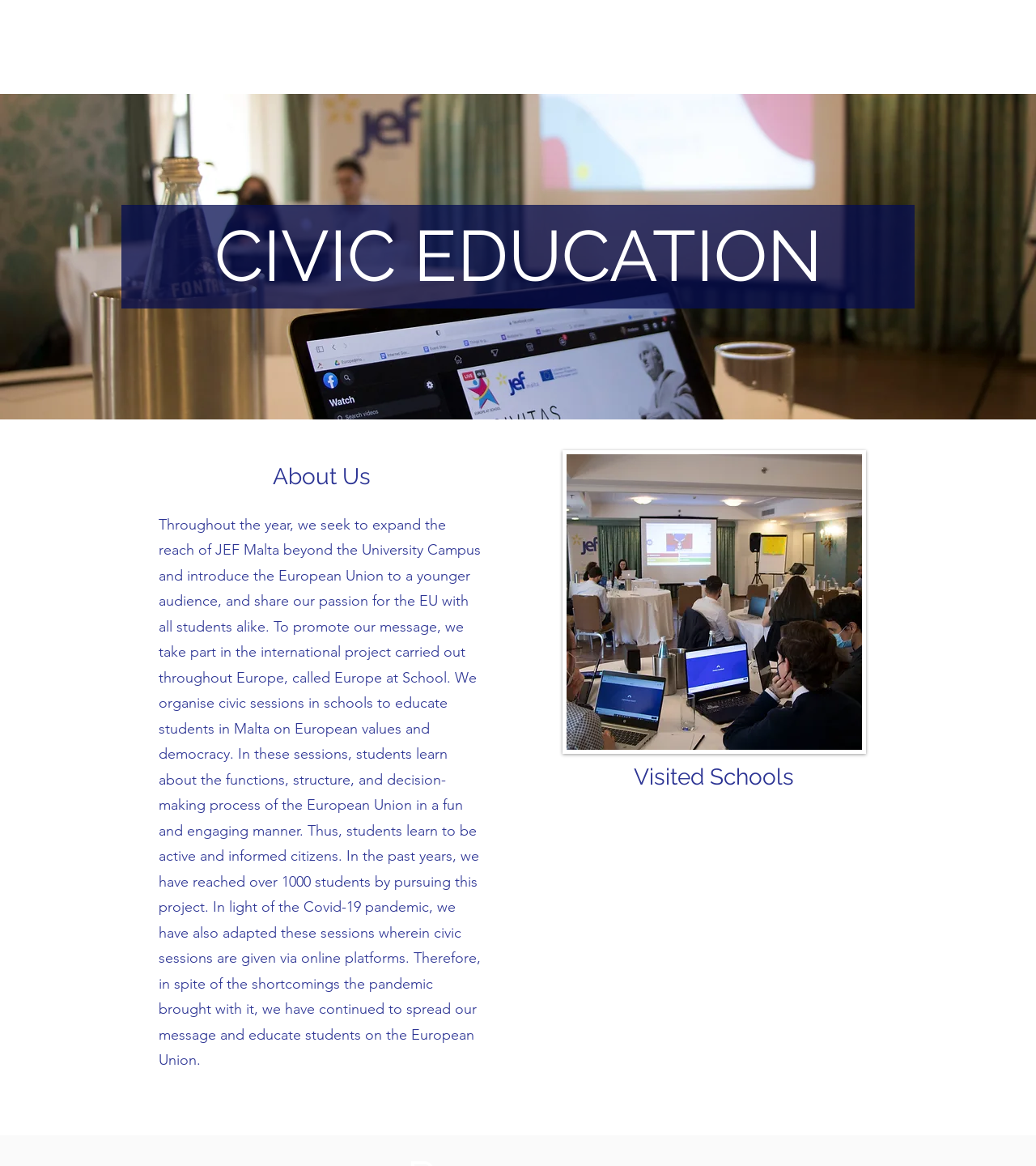Please identify the bounding box coordinates of the region to click in order to complete the task: "Check the Visited Schools section". The coordinates must be four float numbers between 0 and 1, specified as [left, top, right, bottom].

[0.508, 0.653, 0.87, 0.68]